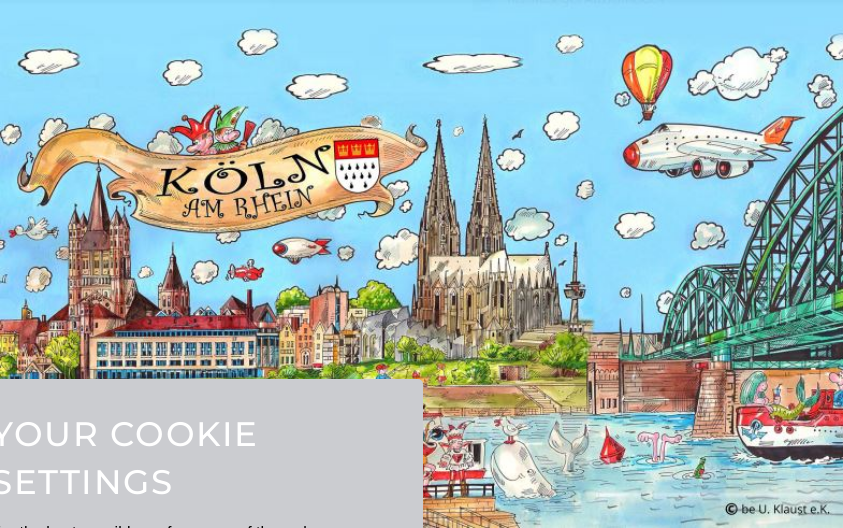Provide a thorough description of the image, including all visible elements.

The image depicts a vibrant and whimsical illustration of the city of Köln (Cologne) along the Rhine River. Central to the artwork is a playful banner reading "KÖLN AM RHEIN," adorned with iconic landmarks such as the towering spires of the Cologne Cathedral and the city's historical buildings. The scene features colorful hot air balloons and an airplane soaring through a bright blue sky dotted with fluffy clouds, adding a sense of liveliness and adventure. On the river, charming boats and people engaging in various activities showcase the city's festive spirit. At the bottom, a semi-transparent overlay presents the text "YOUR COOKIE SETTINGS," referencing website cookie preferences, which contrasts with the vibrant illustration above, drawing viewers into both the local culture and digital engagement.